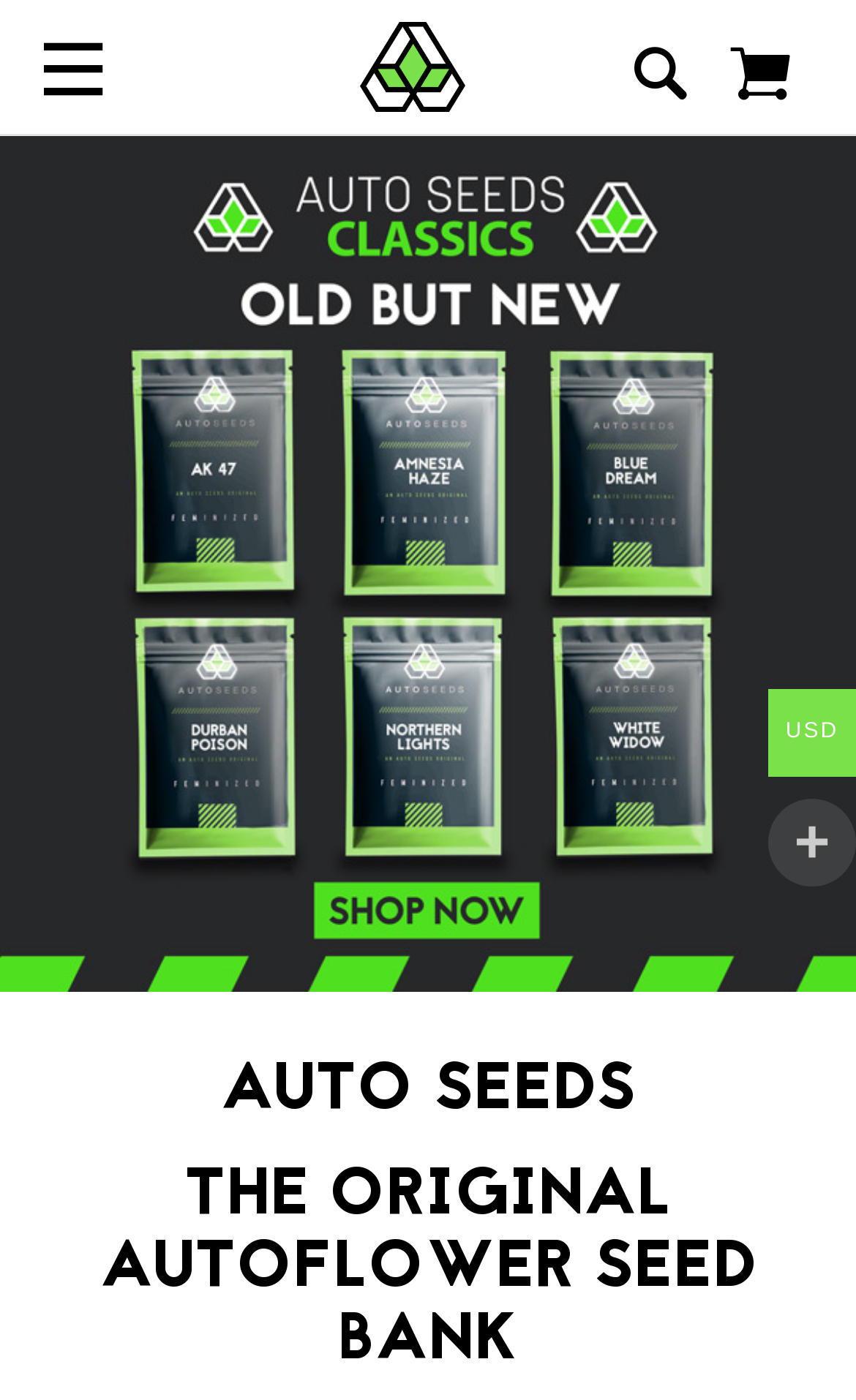For the following element description, predict the bounding box coordinates in the format (top-left x, top-left y, bottom-right x, bottom-right y). All values should be floating point numbers between 0 and 1. Description: SHOPPING CART

[0.828, 0.016, 0.949, 0.085]